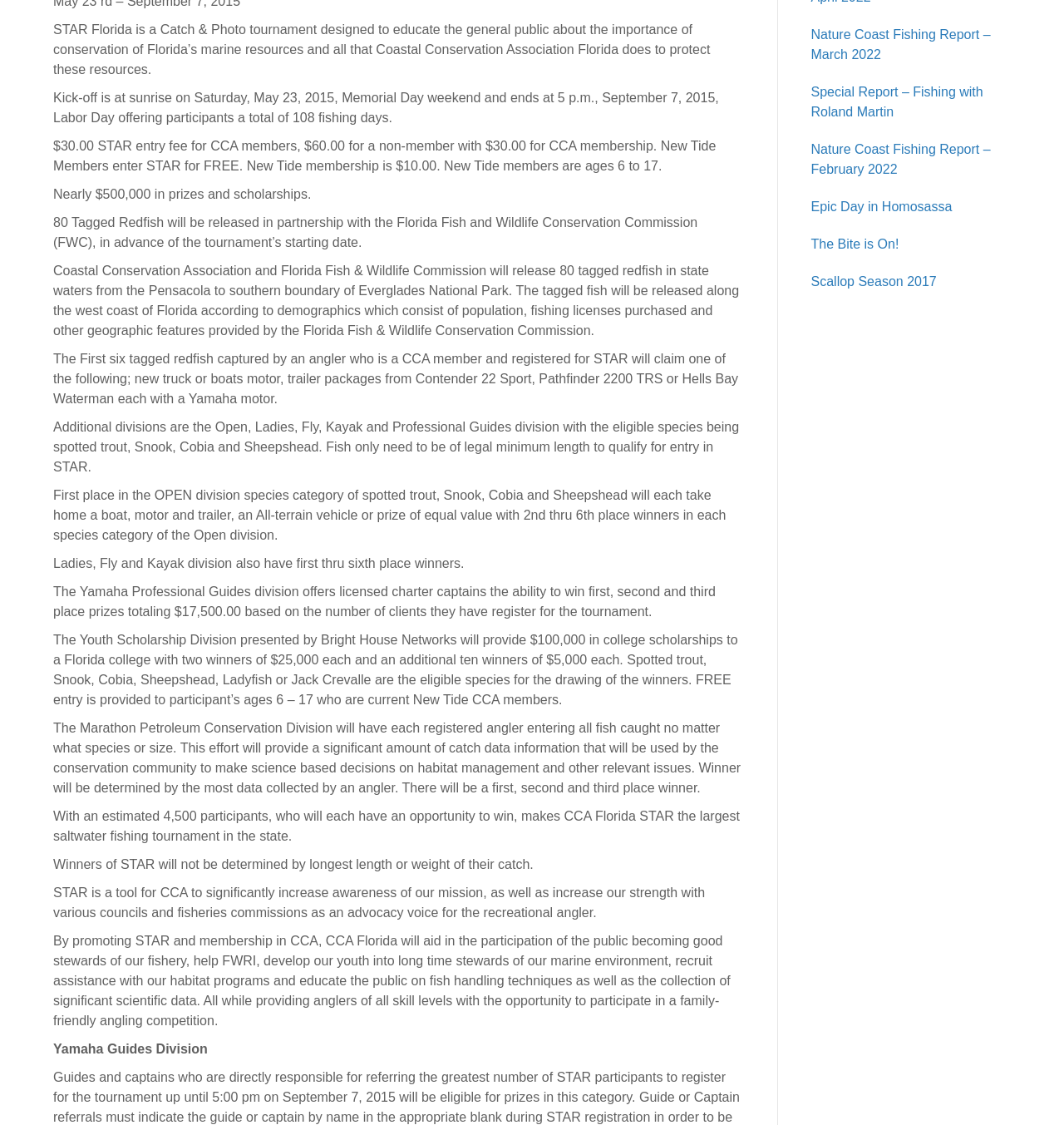From the screenshot, find the bounding box of the UI element matching this description: "Epic Day in Homosassa". Supply the bounding box coordinates in the form [left, top, right, bottom], each a float between 0 and 1.

[0.762, 0.177, 0.895, 0.19]